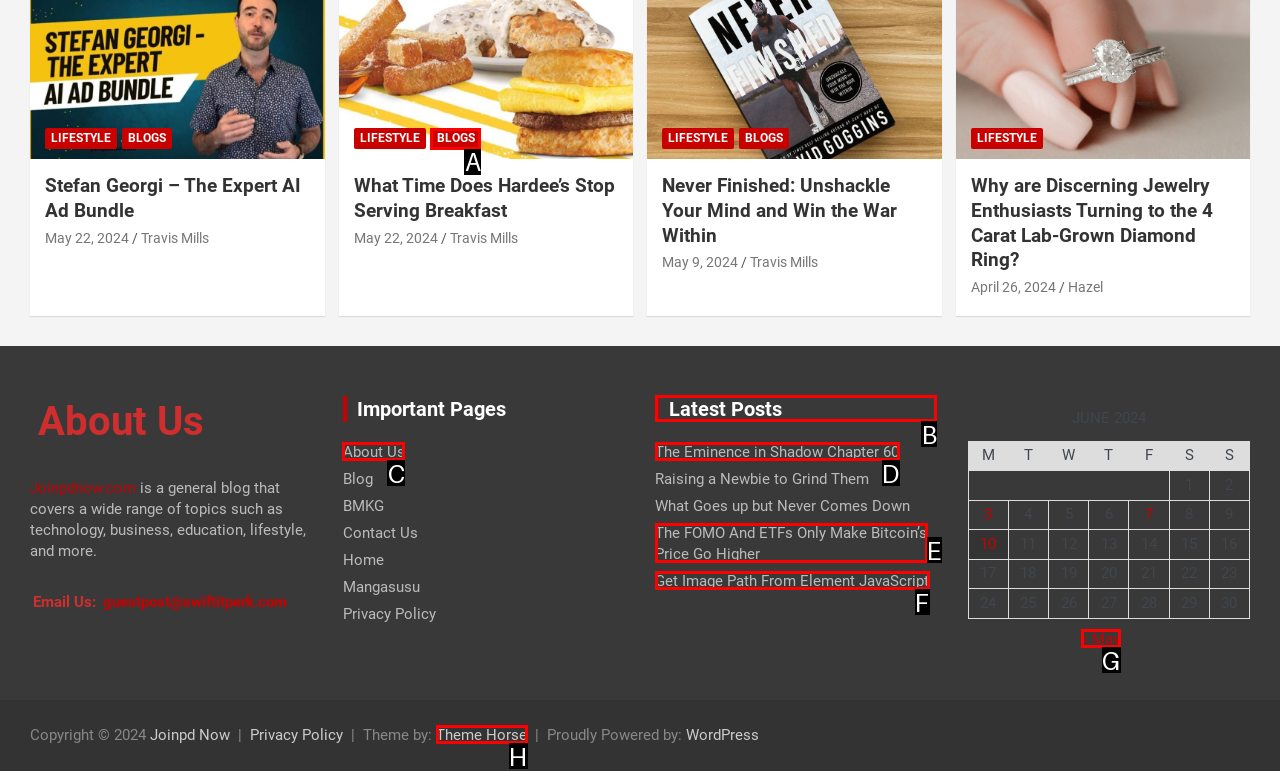To achieve the task: Check the latest posts, indicate the letter of the correct choice from the provided options.

B